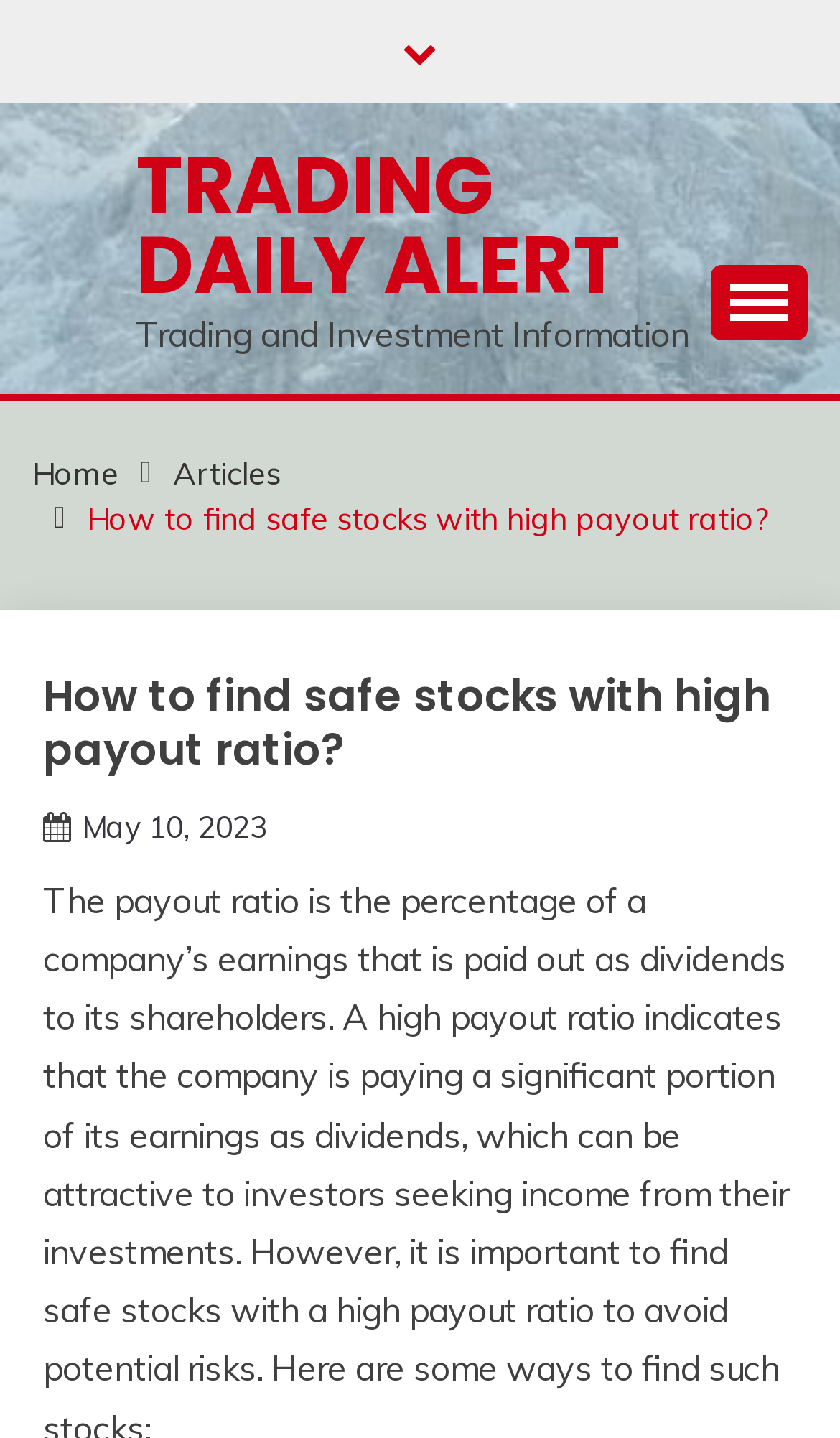Observe the image and answer the following question in detail: What is the category of the current article?

I determined the category by looking at the breadcrumbs navigation section, where I found the link 'Articles' which is a parent category of the current article 'How to find safe stocks with high payout ratio?'.